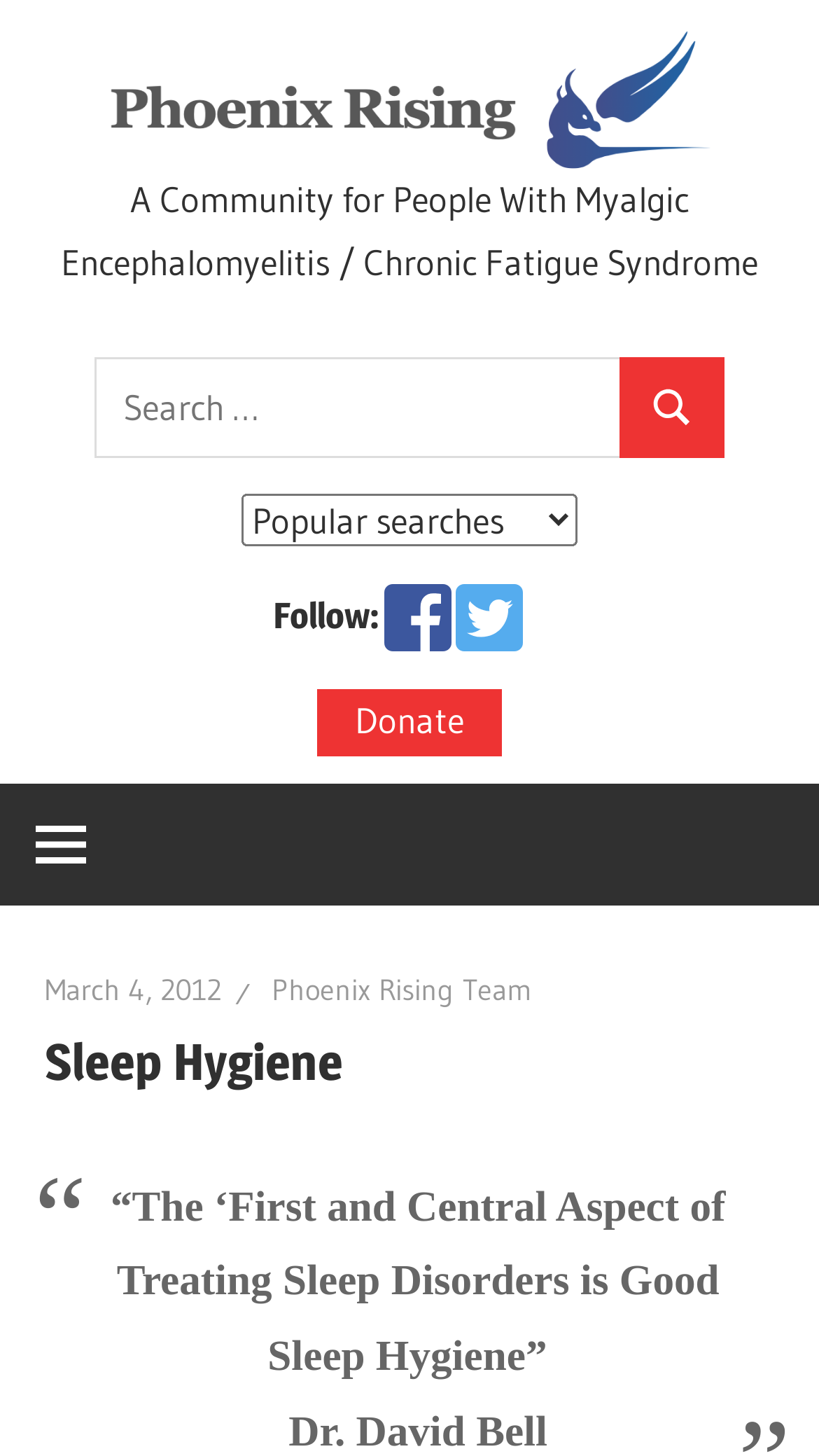What is the topic of the article?
Using the visual information from the image, give a one-word or short-phrase answer.

Sleep Hygiene